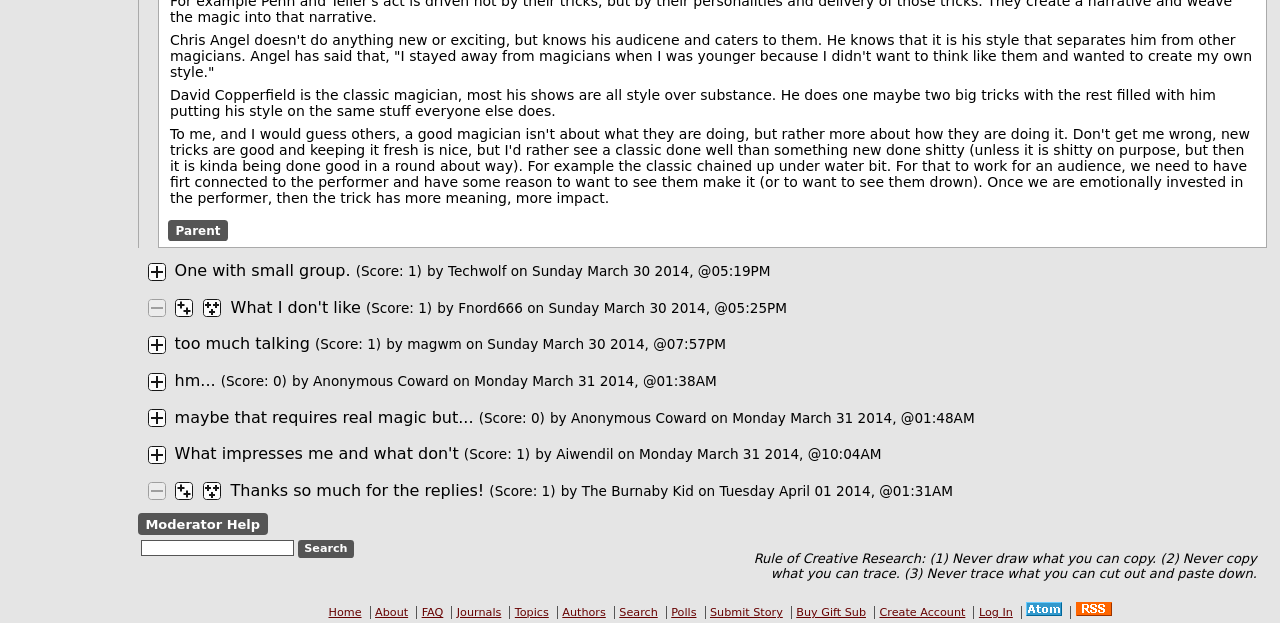Give a one-word or short-phrase answer to the following question: 
How many links are there in the navigation menu at the bottom of the webpage?

12